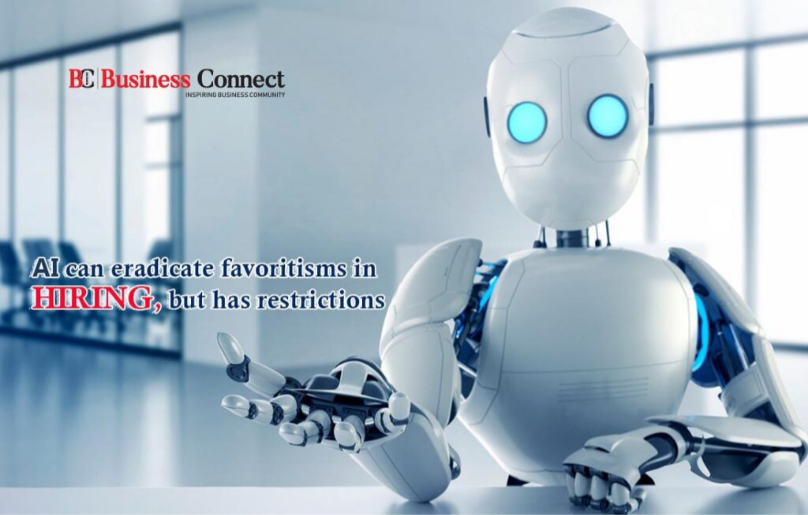What is the name of the publication featured in the image?
Please respond to the question with as much detail as possible.

The logo 'BC Business Connect' appears above the robot, indicating that the publication is involved in fostering discussions around AI and its implications in business contexts, as suggested by the modern office setting and minimalist aesthetic.